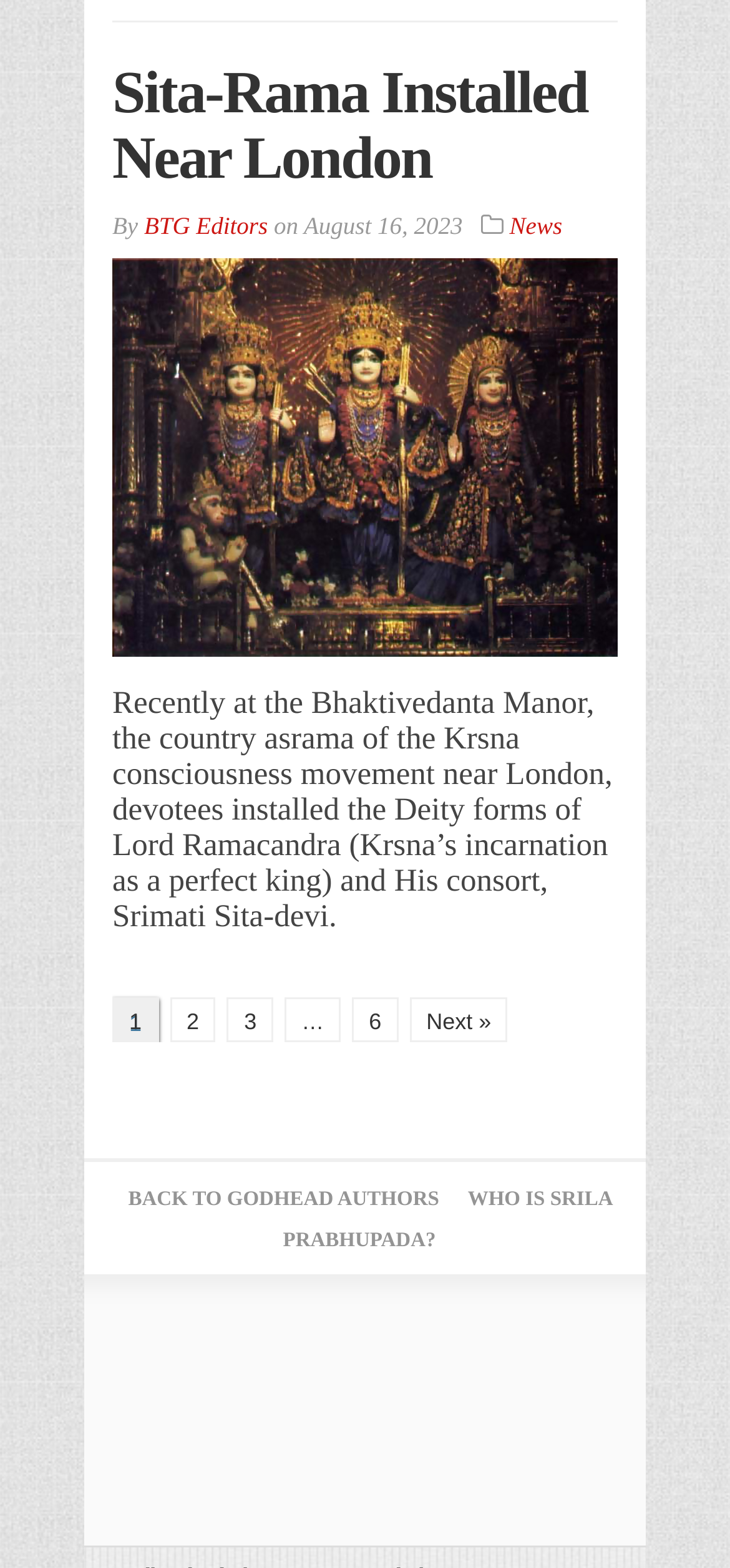Given the webpage screenshot, identify the bounding box of the UI element that matches this description: "Who is Srila Prabhupada?".

[0.388, 0.758, 0.84, 0.798]